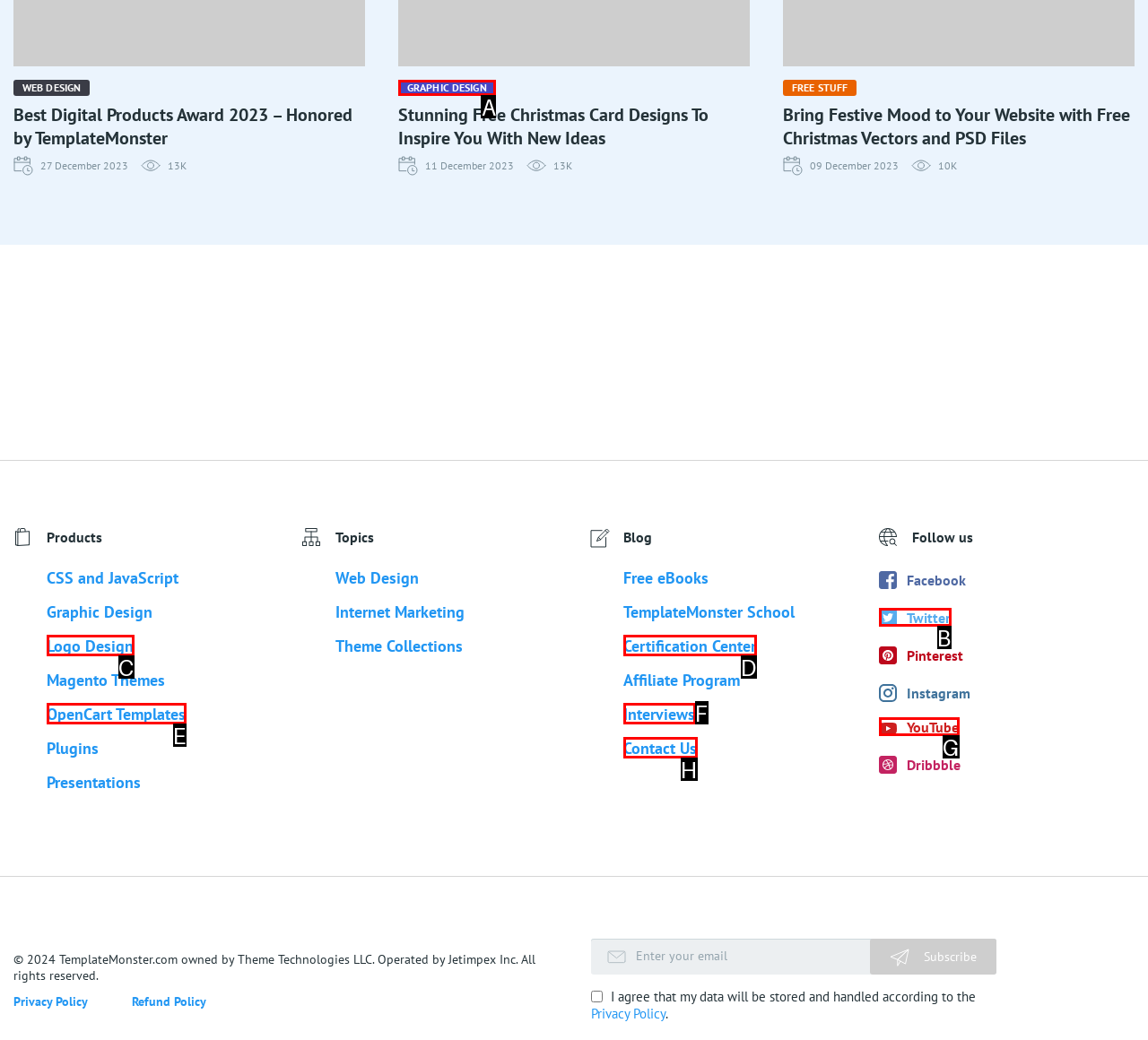Choose the UI element to click on to achieve this task: Browse GRAPHIC DESIGN. Reply with the letter representing the selected element.

A